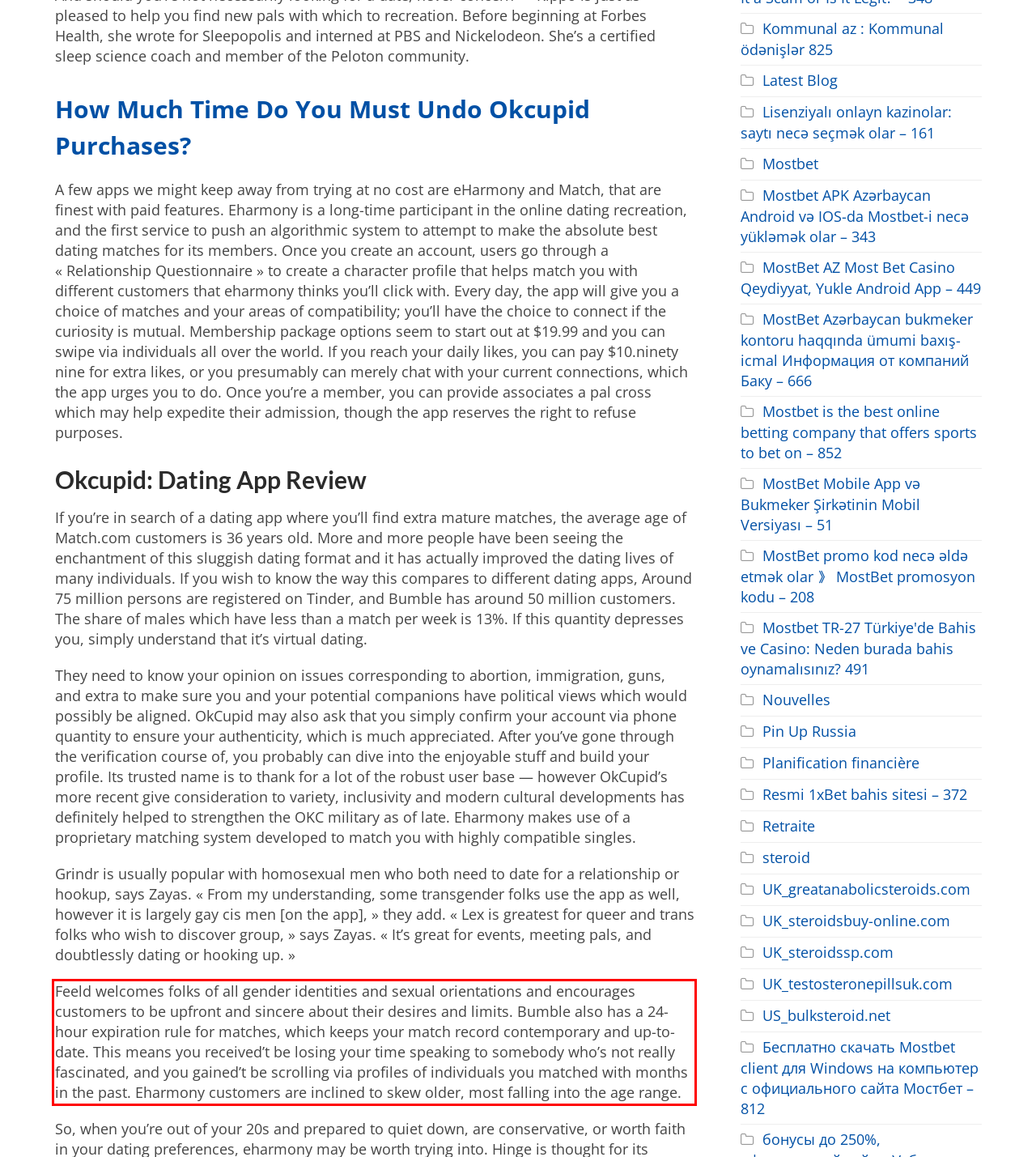There is a UI element on the webpage screenshot marked by a red bounding box. Extract and generate the text content from within this red box.

Feeld welcomes folks of all gender identities and sexual orientations and encourages customers to be upfront and sincere about their desires and limits. Bumble also has a 24-hour expiration rule for matches, which keeps your match record contemporary and up-to-date. This means you received’t be losing your time speaking to somebody who’s not really fascinated, and you gained’t be scrolling via profiles of individuals you matched with months in the past. Eharmony customers are inclined to skew older, most falling into the age range.